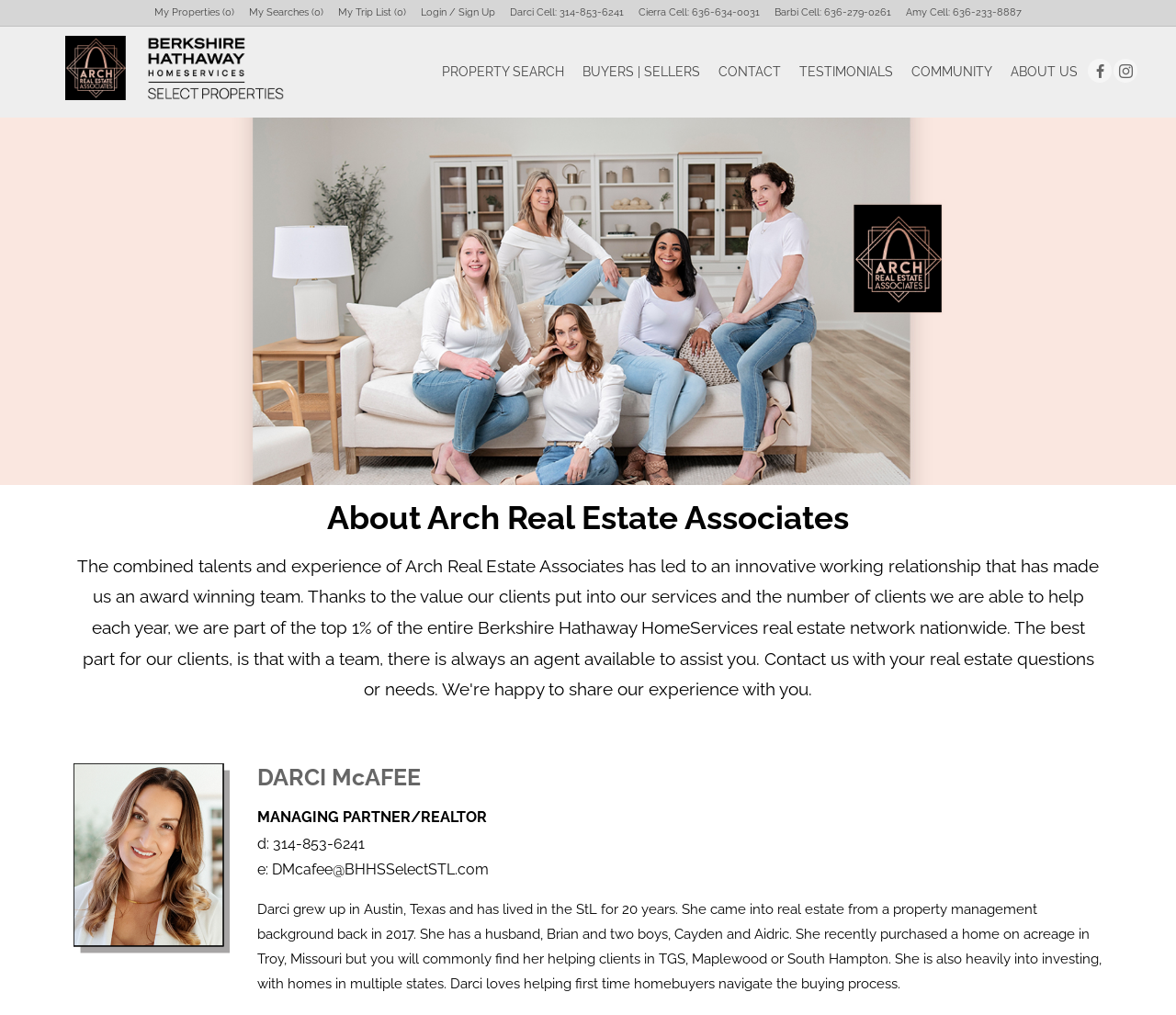Determine the main headline from the webpage and extract its text.

About Arch Real Estate Associates